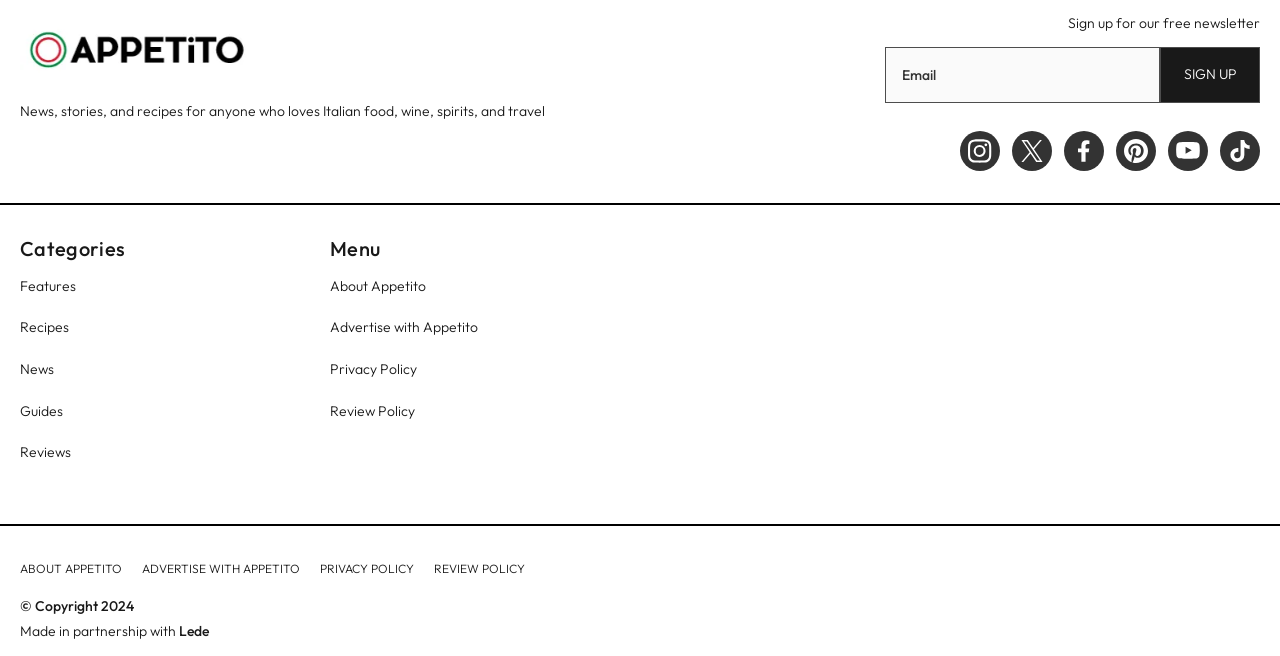What is the copyright year?
Your answer should be a single word or phrase derived from the screenshot.

2024